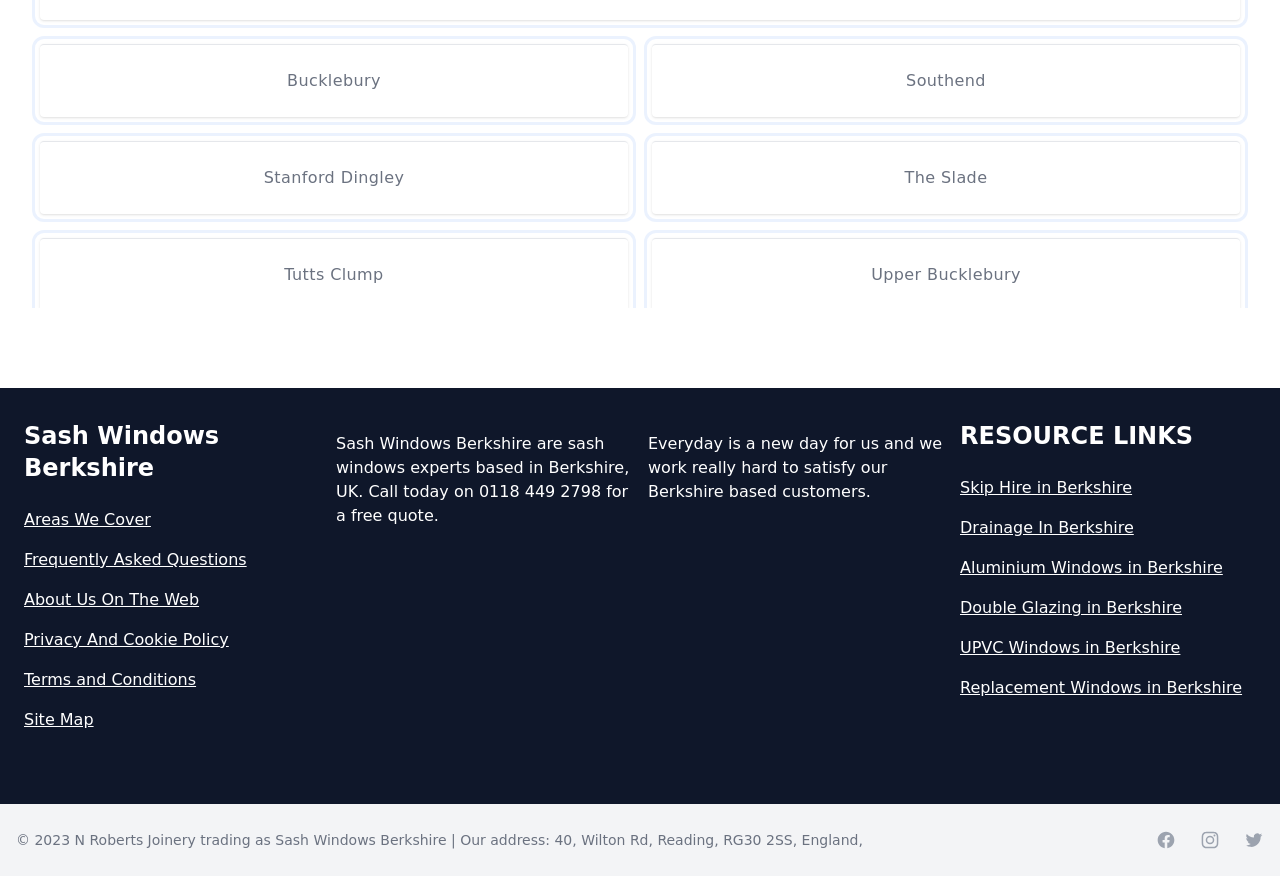Please specify the coordinates of the bounding box for the element that should be clicked to carry out this instruction: "Check 'Sash Windows Berkshire' on Facebook". The coordinates must be four float numbers between 0 and 1, formatted as [left, top, right, bottom].

[0.903, 0.947, 0.919, 0.97]